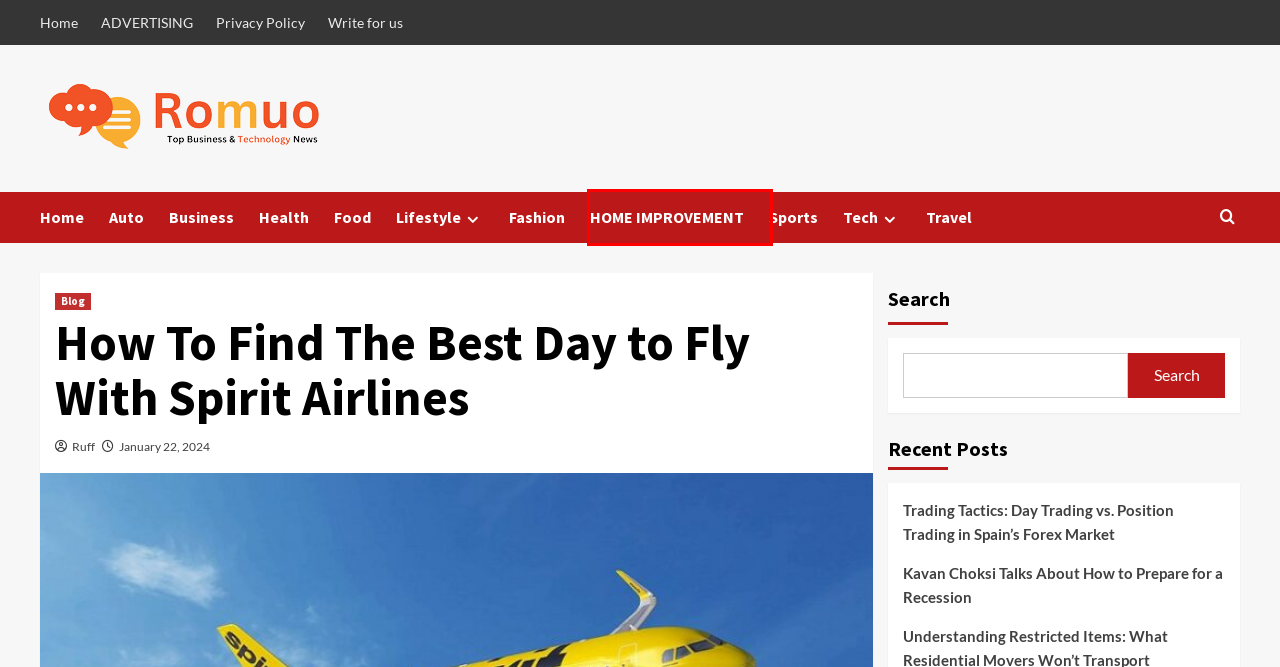You have been given a screenshot of a webpage, where a red bounding box surrounds a UI element. Identify the best matching webpage description for the page that loads after the element in the bounding box is clicked. Options include:
A. Sports - Top Business News
B. Blog - Top Business News
C. HOME IMPROVEMENT - Top Business News
D. Auto - Top Business News
E. Travel - Top Business News
F. Food - Top Business News
G. Lifestyle - Top Business News
H. Health - Top Business News

C